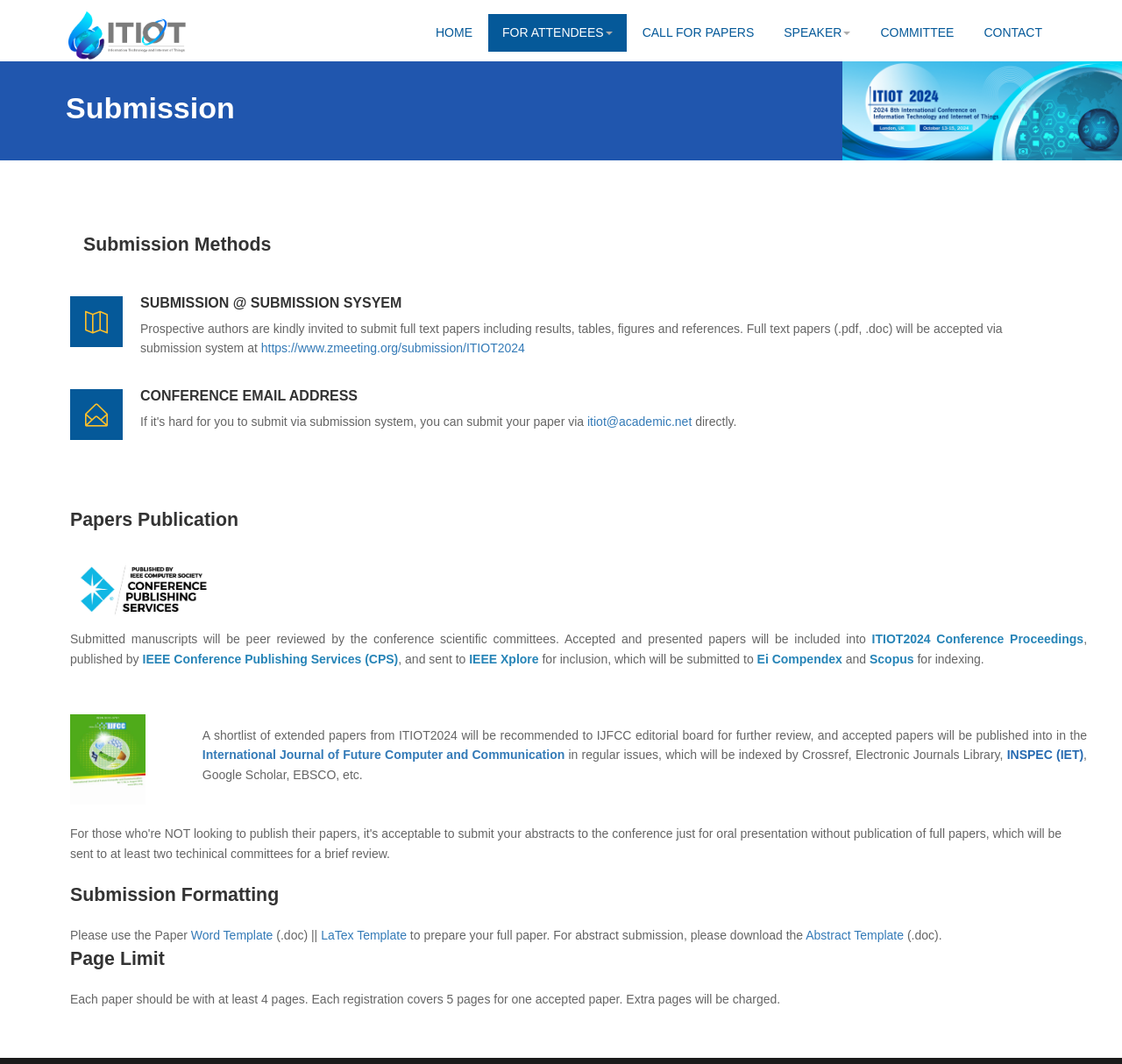Using the element description CALL FOR PAPERS, predict the bounding box coordinates for the UI element. Provide the coordinates in (top-left x, top-left y, bottom-right x, bottom-right y) format with values ranging from 0 to 1.

[0.56, 0.013, 0.685, 0.049]